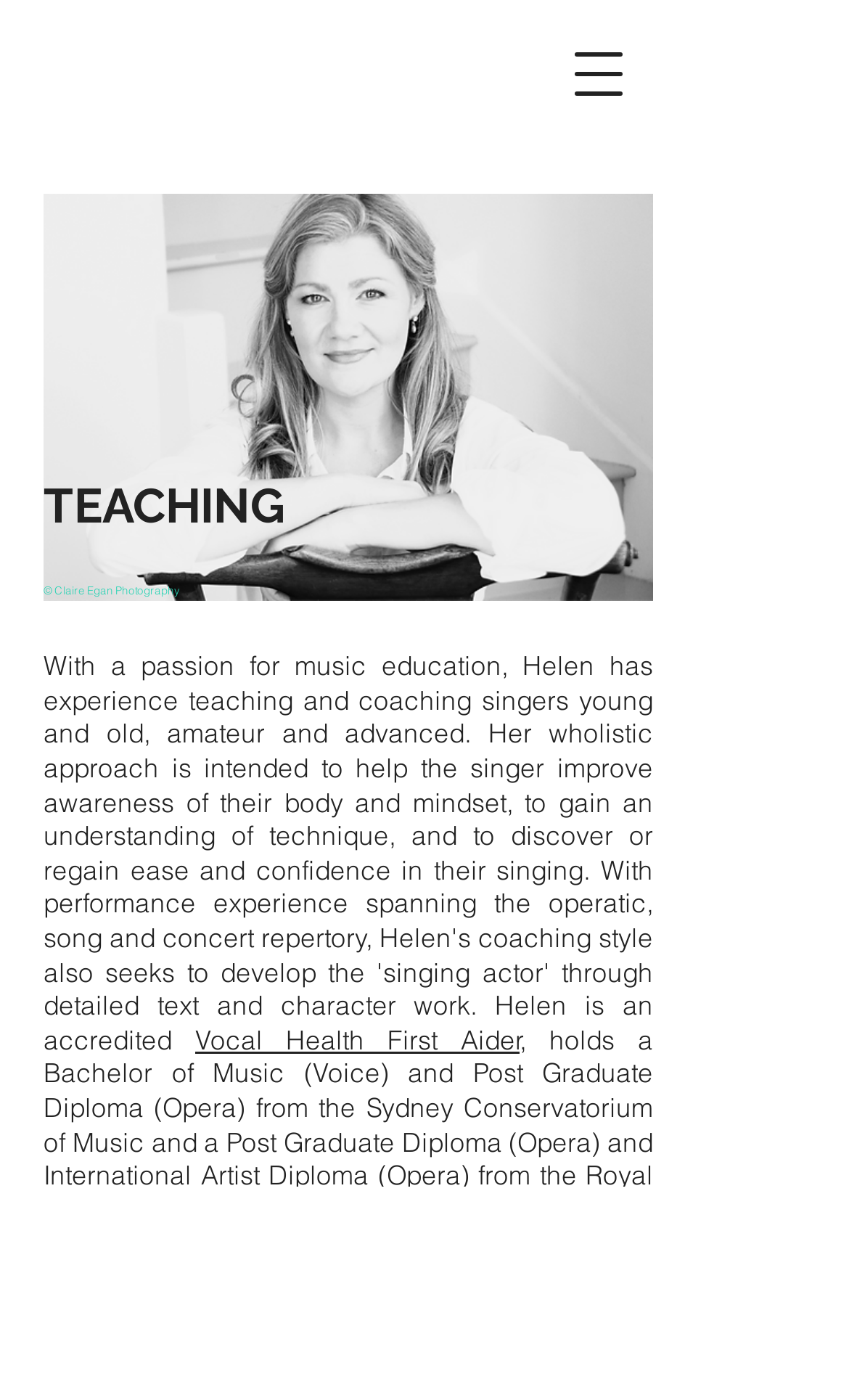What is the name of the diploma Helen holds from the Royal Northern College of Music?
Please provide a single word or phrase as your answer based on the screenshot.

Post Graduate Diploma (Opera)